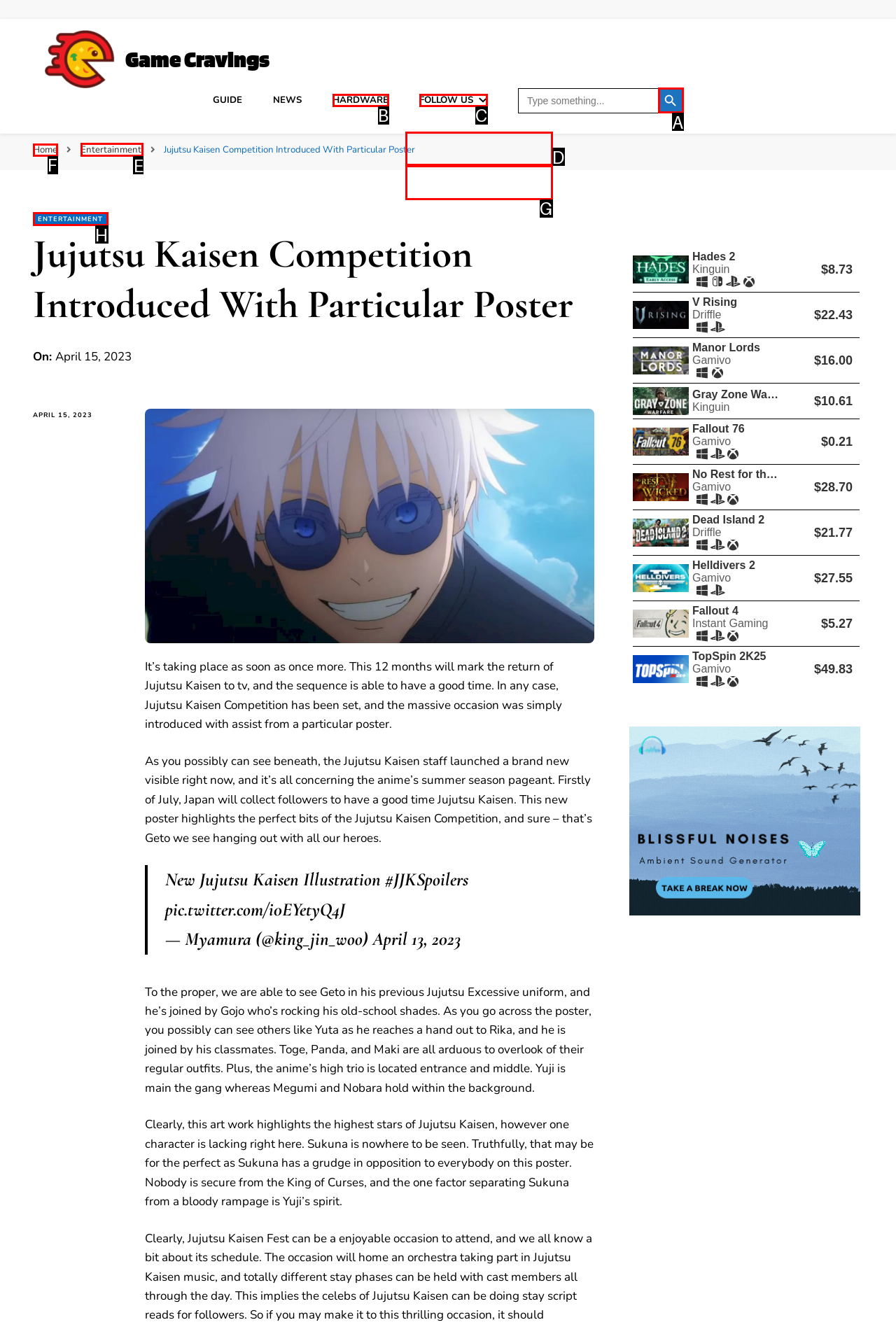Select the appropriate letter to fulfill the given instruction: Go to Entertainment page
Provide the letter of the correct option directly.

E